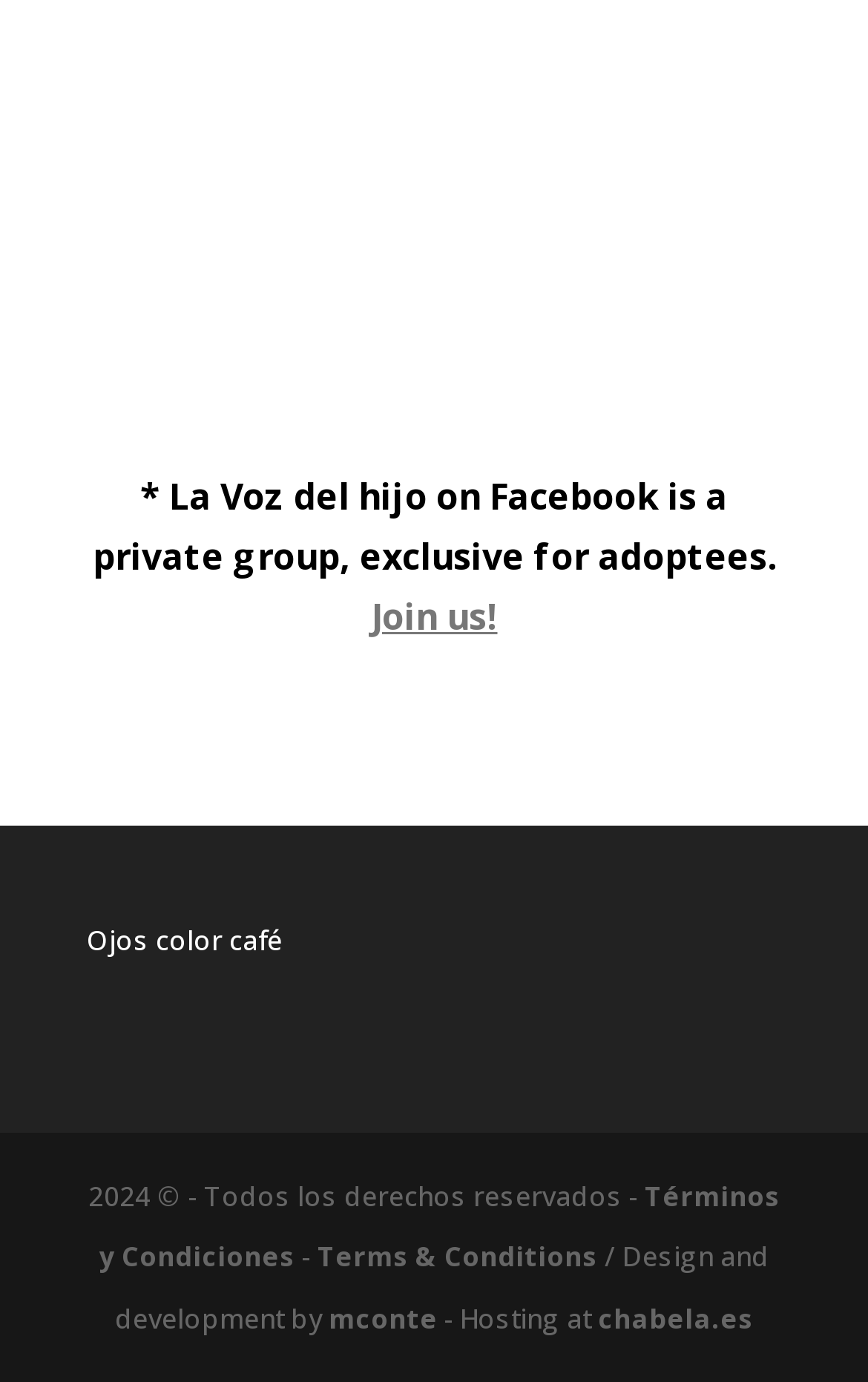Provide your answer in a single word or phrase: 
What is the link to join the group?

Join us!